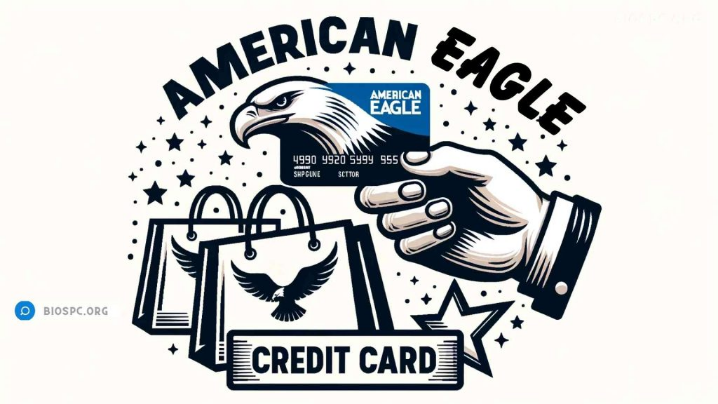What is symbolized by the two shopping bags?
Give a one-word or short phrase answer based on the image.

Shopping and rewards